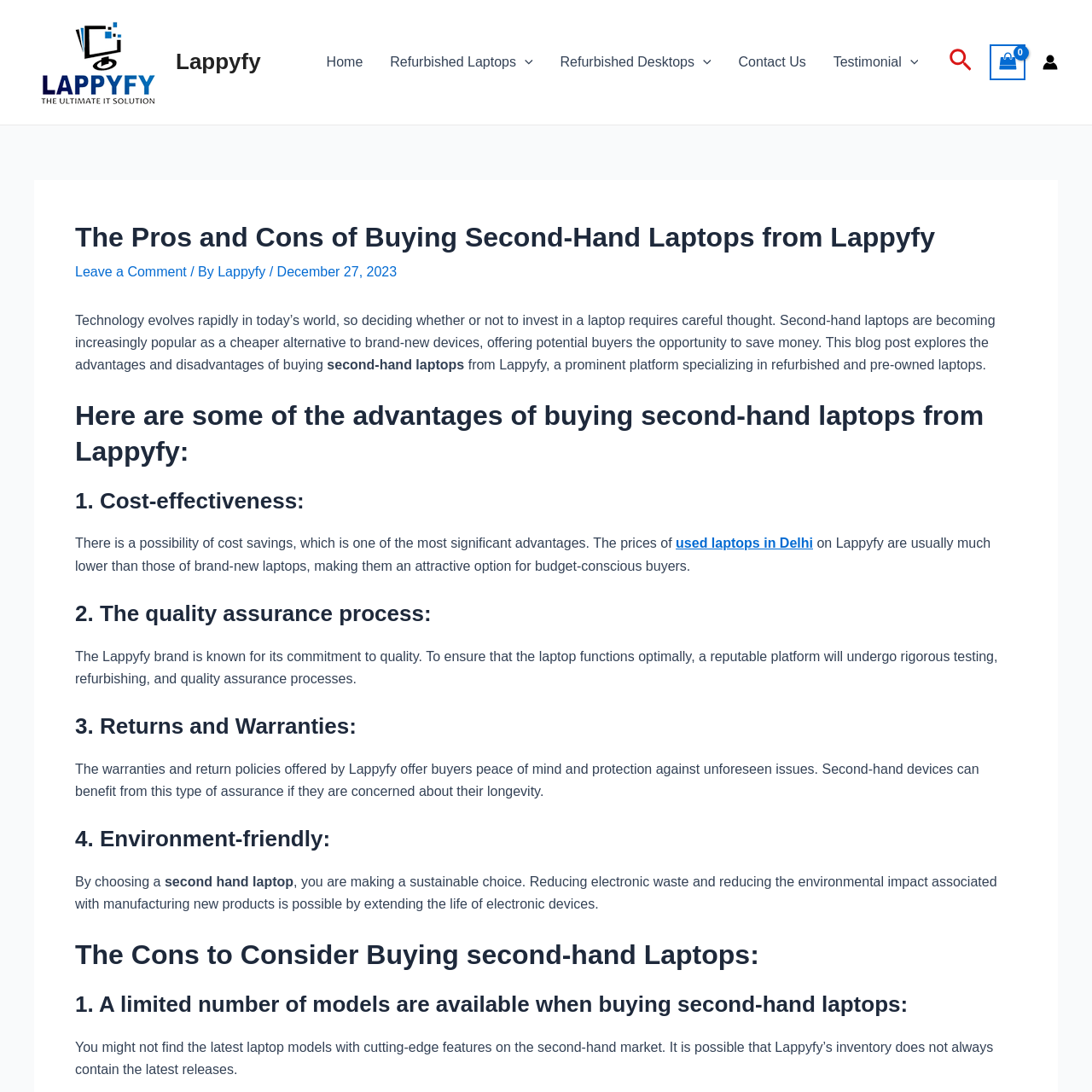Please specify the bounding box coordinates of the area that should be clicked to accomplish the following instruction: "View shopping cart". The coordinates should consist of four float numbers between 0 and 1, i.e., [left, top, right, bottom].

[0.907, 0.041, 0.939, 0.073]